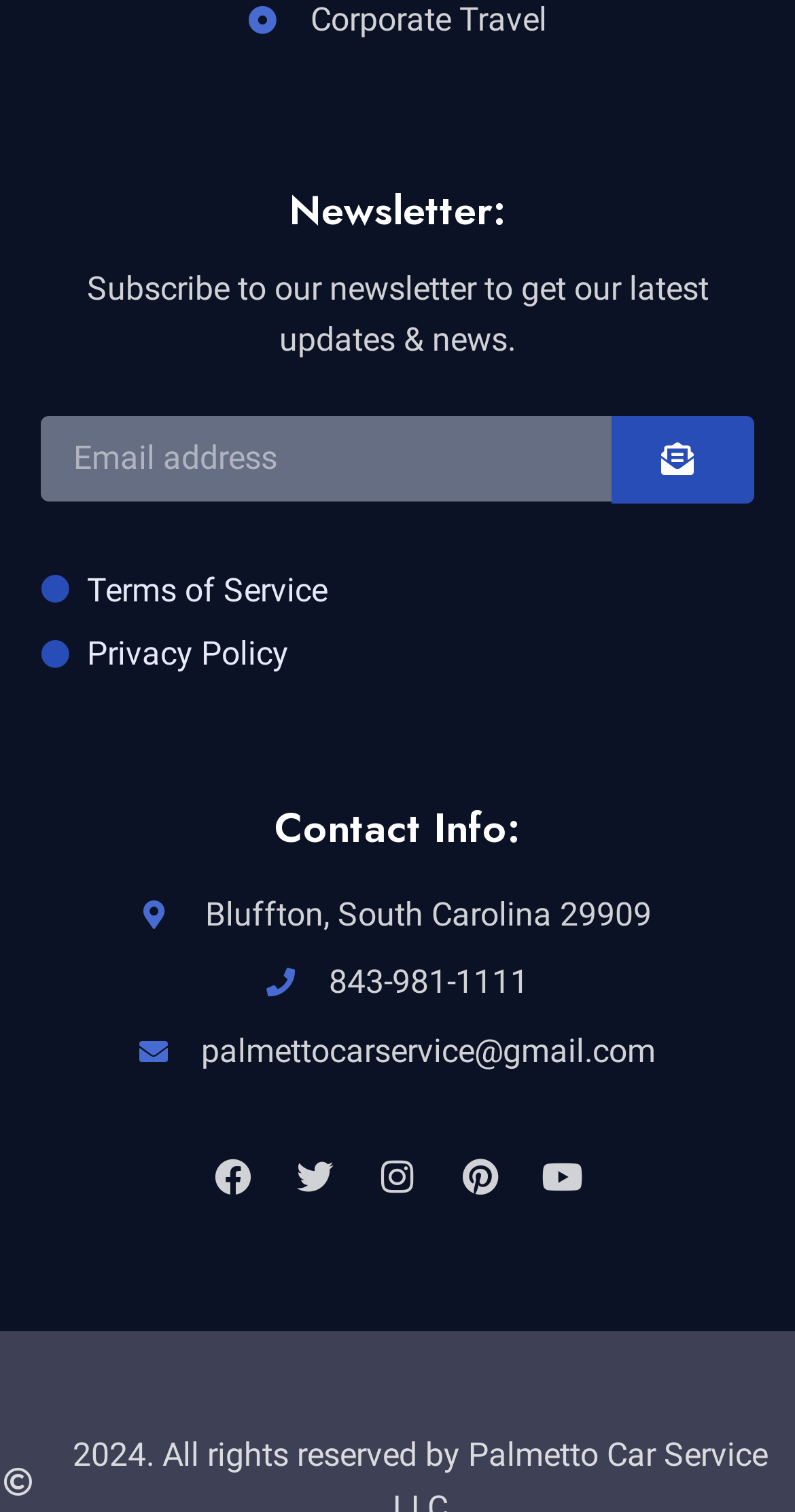Return the bounding box coordinates of the UI element that corresponds to this description: "Terms of Service". The coordinates must be given as four float numbers in the range of 0 and 1, [left, top, right, bottom].

[0.051, 0.373, 0.949, 0.408]